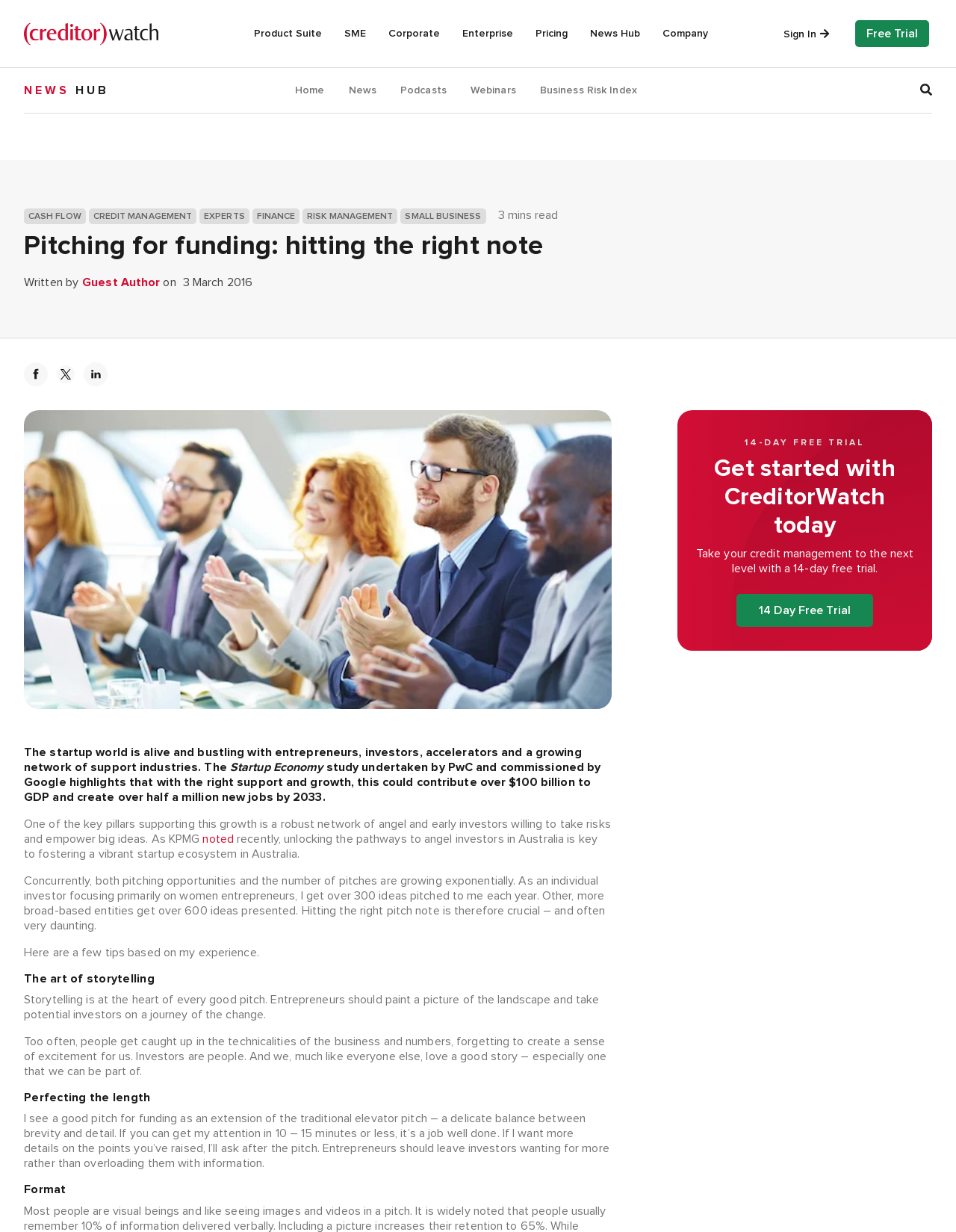Pinpoint the bounding box coordinates of the area that must be clicked to complete this instruction: "Click the '14 Day Free Trial' button".

[0.77, 0.482, 0.913, 0.509]